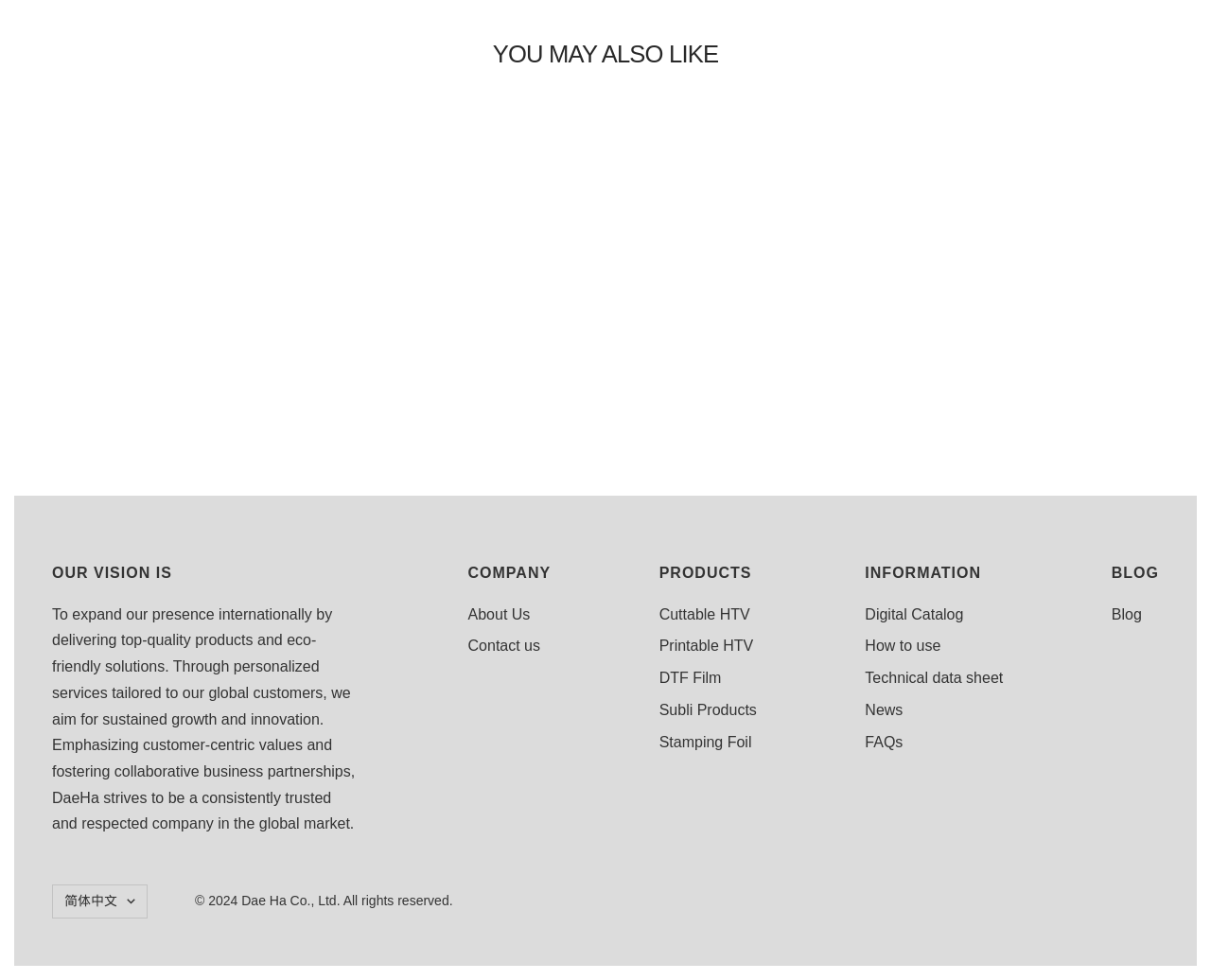Provide the bounding box coordinates in the format (top-left x, top-left y, bottom-right x, bottom-right y). All values are floating point numbers between 0 and 1. Determine the bounding box coordinate of the UI element described as: DH ONE FLEX

[0.398, 0.39, 0.602, 0.413]